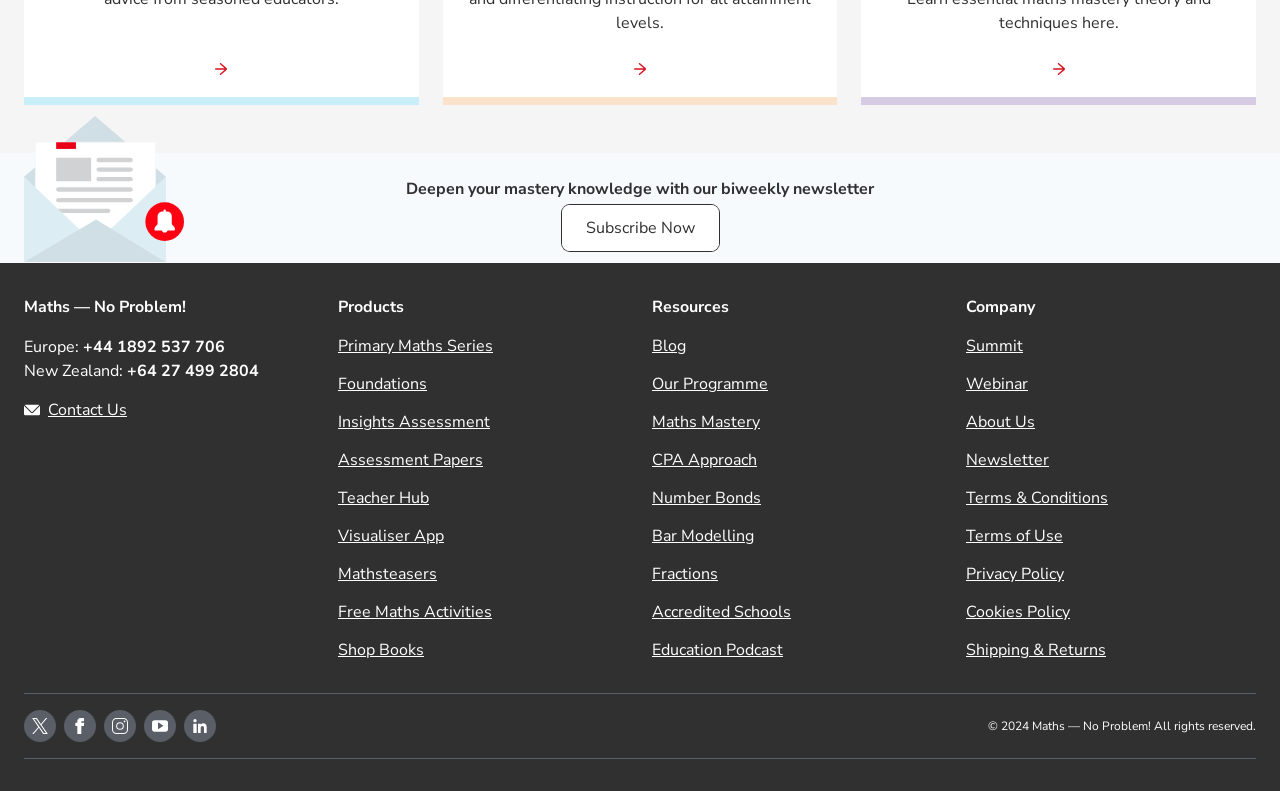Based on the image, please respond to the question with as much detail as possible:
What is the name of the company?

The name of the company can be found in the top-left corner of the webpage, where it is written in bold font as 'Maths — No Problem!'.